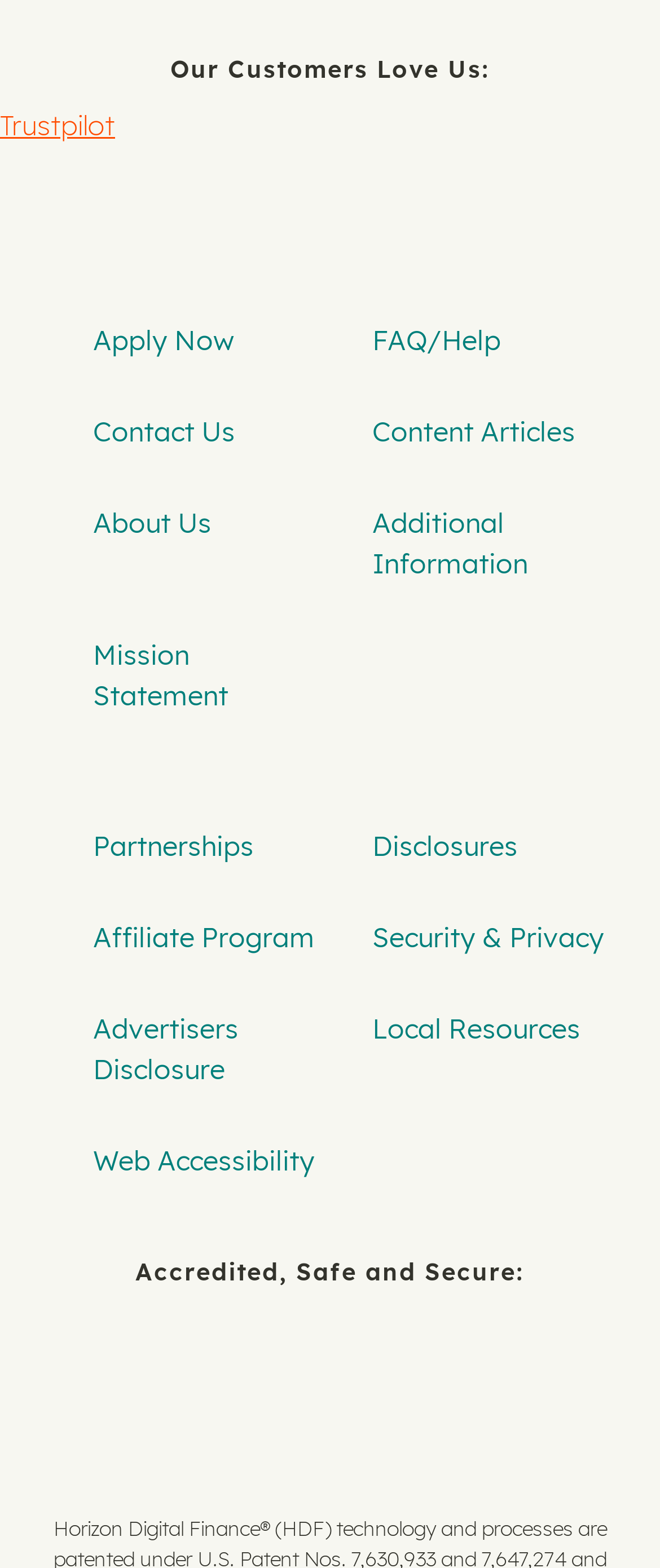Refer to the screenshot and give an in-depth answer to this question: How many logo links are there?

There are two logo links, 'Better Business Bureau logo' and 'Secured By Sectigo logo', which are located at the bottom of the webpage with bounding box coordinates of [0.276, 0.842, 0.432, 0.864] and [0.442, 0.842, 0.724, 0.864] respectively.